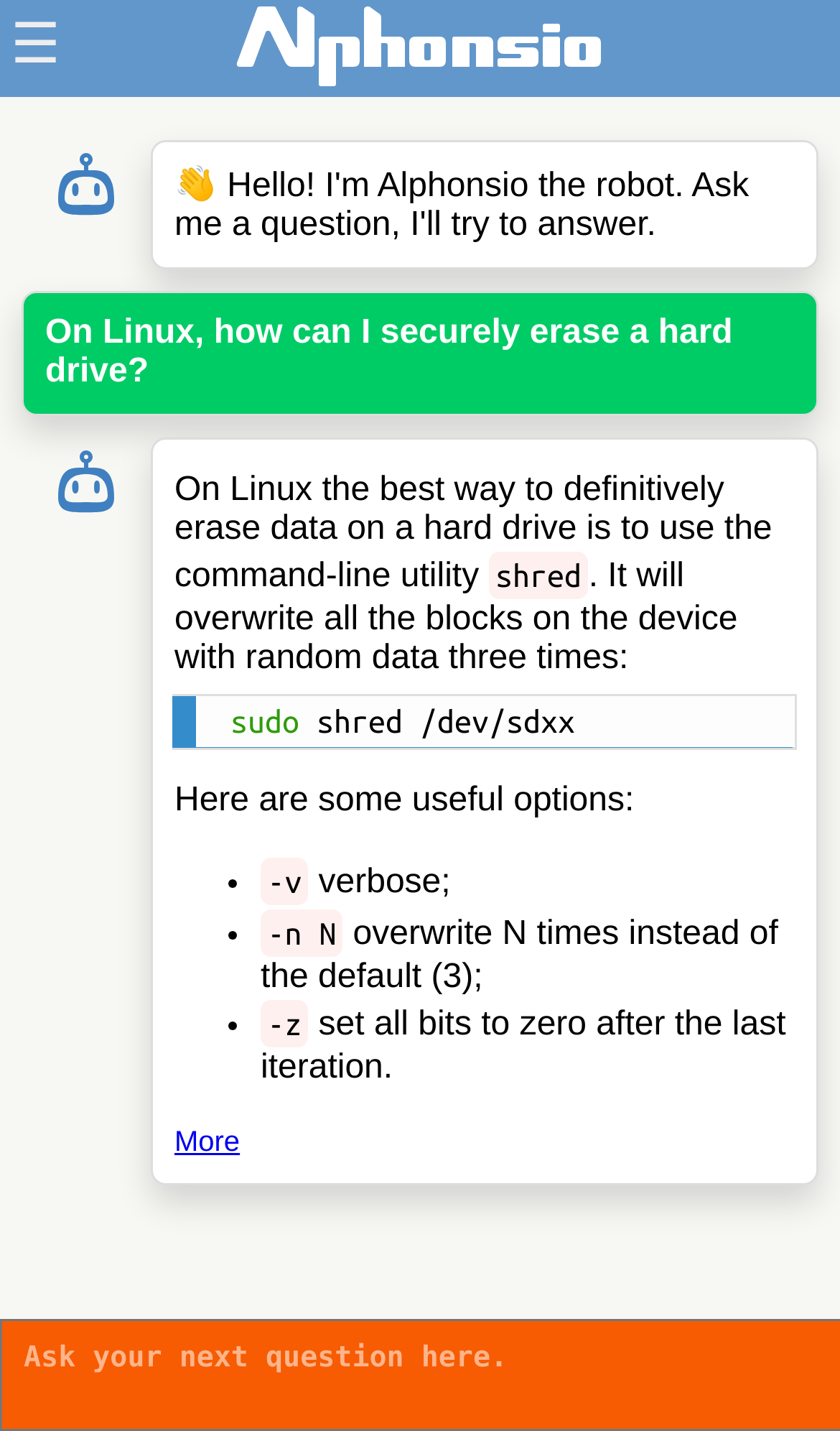Give a succinct answer to this question in a single word or phrase: 
What is the purpose of the shred utility?

securely erase data